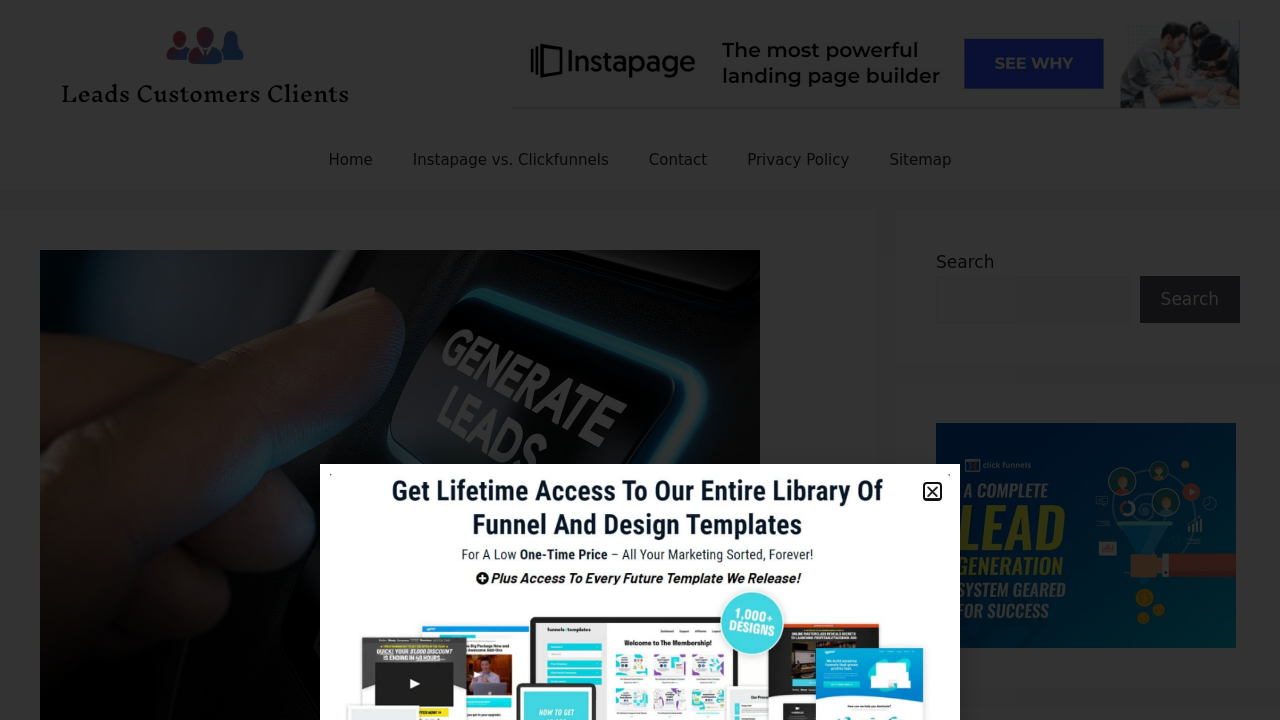Offer a meticulous description of the webpage's structure and content.

The webpage is about finding customers for a business, specifically providing 13 methods for getting leads. At the top, there is a banner with the site's name, accompanied by a logo image. Below the banner, there is a navigation menu with five links: "Home", "Instapage vs. Clickfunnels", "Contact", "Privacy Policy", and "Sitemap".

On the right side of the page, there is a search bar with a search button and a placeholder text "Search". Below the search bar, there is a figure with a link. Further down, there is a complementary section with a button labeled "Close".

The main content of the page is not explicitly described in the accessibility tree, but based on the meta description, it likely contains 13 methods for finding customers, which may be presented in a list or article format.